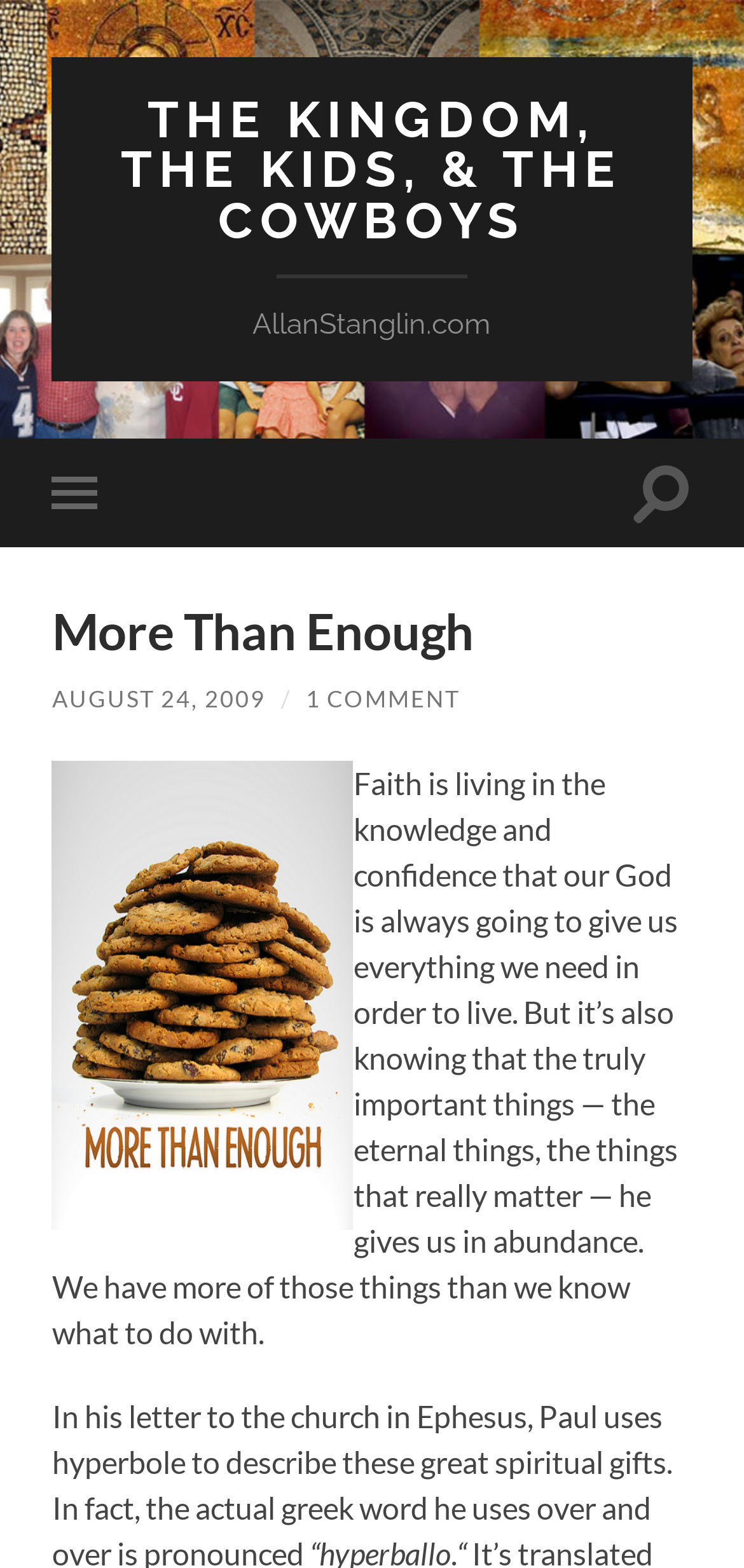Given the webpage screenshot, identify the bounding box of the UI element that matches this description: "Toggle mobile menu".

[0.07, 0.279, 0.152, 0.348]